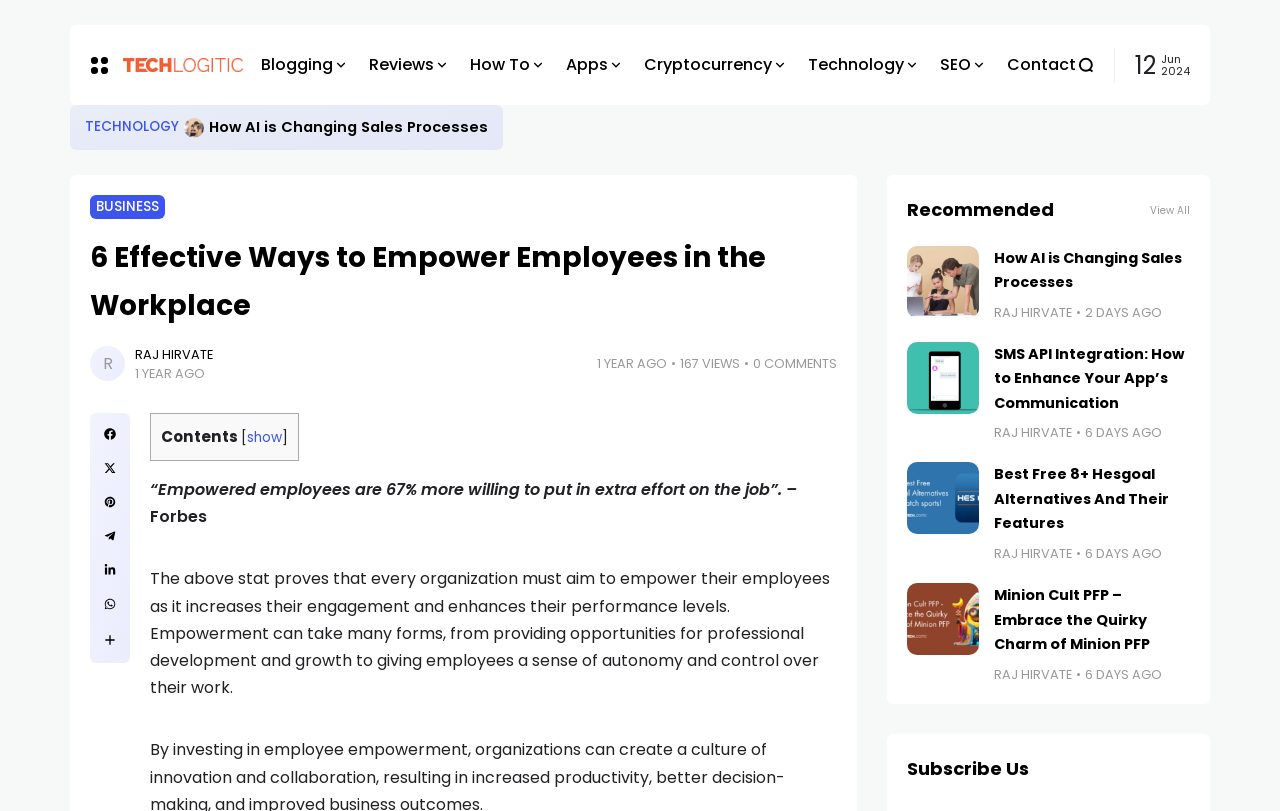What is the author of the article?
Refer to the image and provide a detailed answer to the question.

The author of the article can be found by looking at the text next to the '1 YEAR AGO' label, which is 'RAJ HIRVATE'.